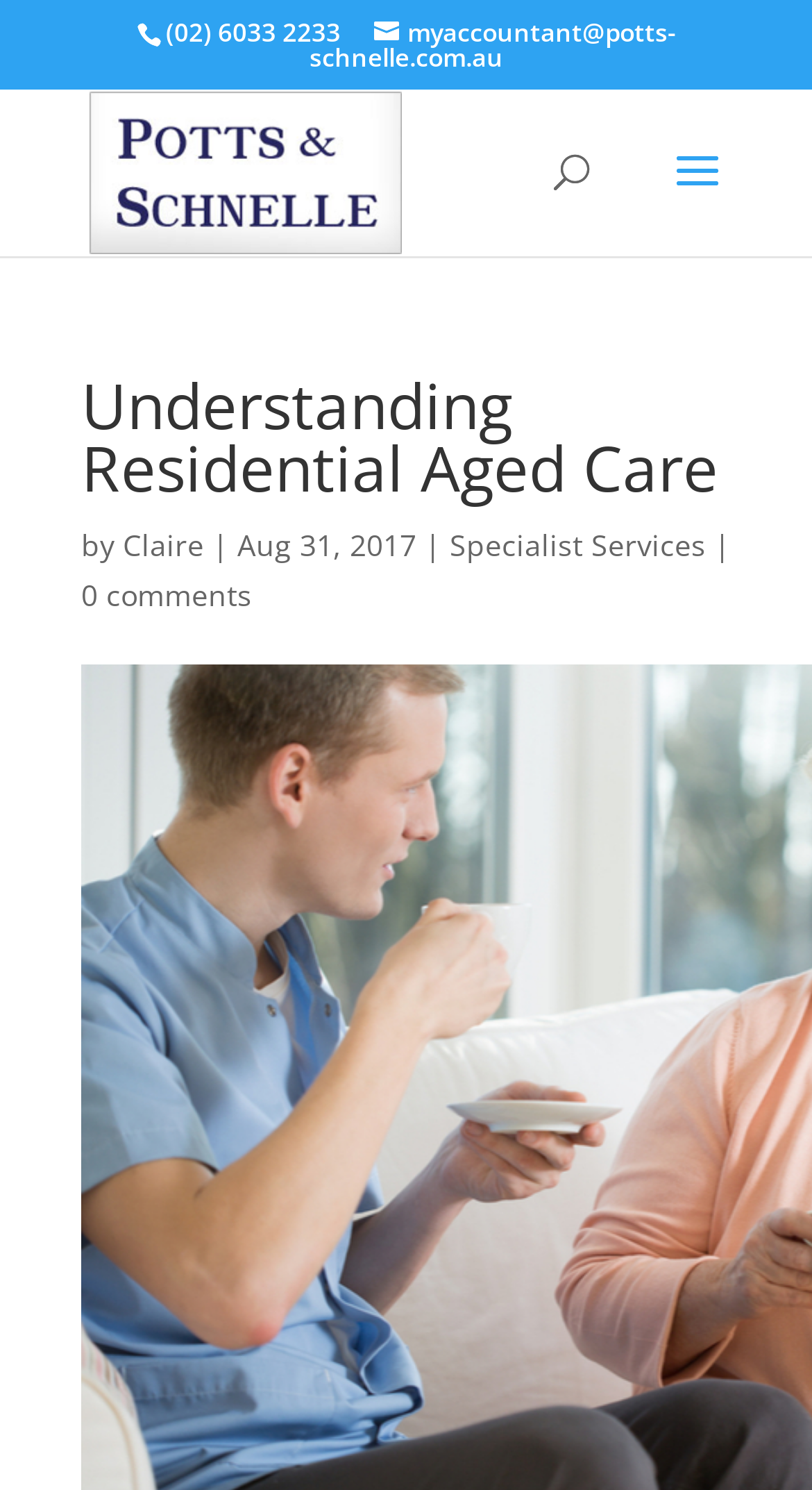Using the element description: "myaccountant@potts-schnelle.com.au", determine the bounding box coordinates for the specified UI element. The coordinates should be four float numbers between 0 and 1, [left, top, right, bottom].

[0.381, 0.01, 0.832, 0.05]